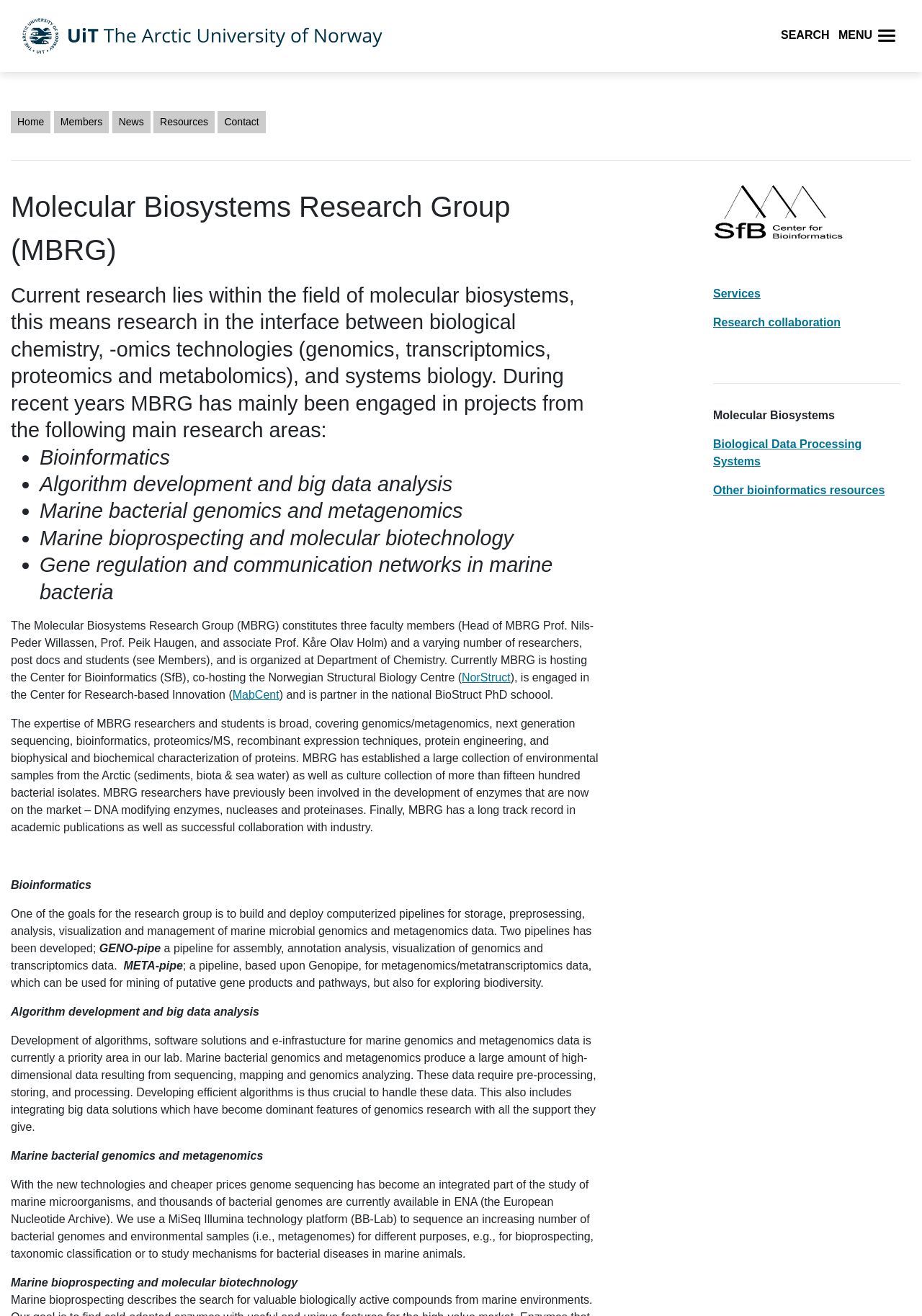What are the main research areas of MBRG?
Using the information from the image, give a concise answer in one word or a short phrase.

Bioinformatics, Marine bacterial genomics, Marine bioprospecting